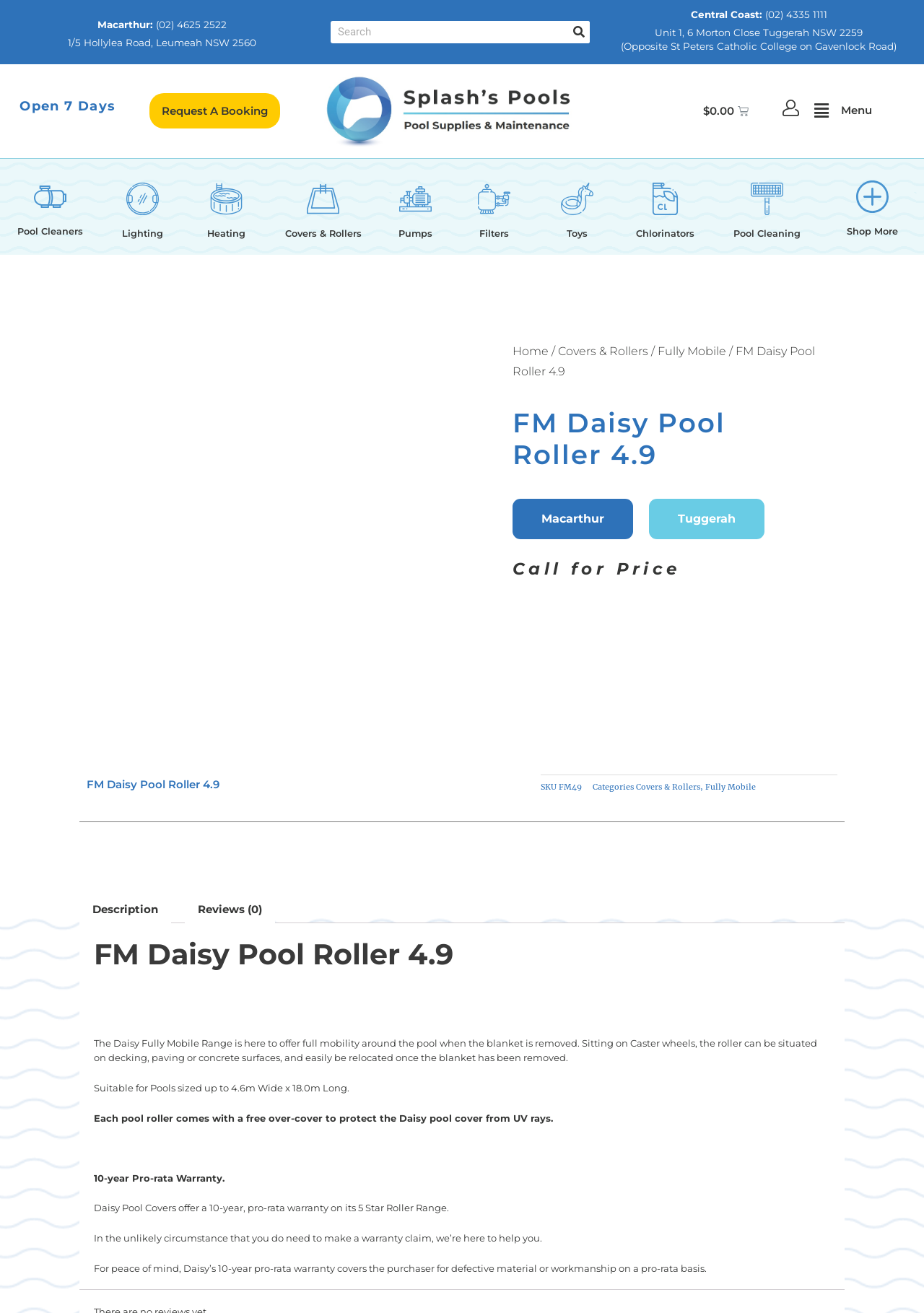Please determine the bounding box coordinates of the section I need to click to accomplish this instruction: "Request a booking".

[0.161, 0.071, 0.303, 0.098]